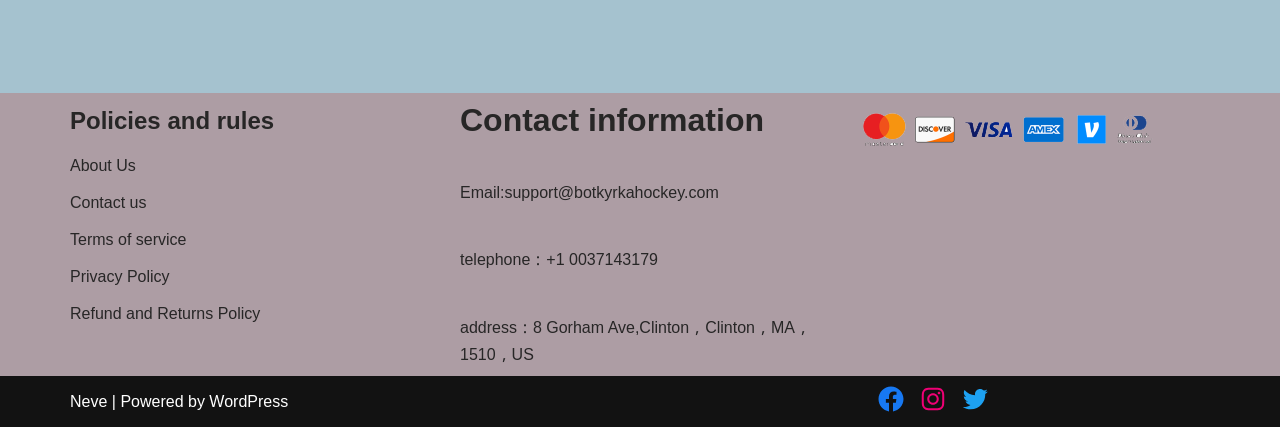What is the email address for support?
Using the image as a reference, answer with just one word or a short phrase.

support@botkyrkahockey.com